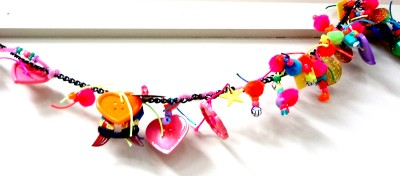Illustrate the image with a detailed caption.

The image showcases a vibrant and colorful chain adorned with an assortment of decorative charms. The chain features playful shapes, including hearts, stars, and various whimsical attachments that evoke a sense of joy and creativity. Each charm is unique, showcasing bright colors like pink, orange, and green, with elements that suggest a fun and youthful theme. This charming piece reflects the artistry and imagination of its creators, capturing a delightful essence that resonates with both children and the young at heart. The image serves as an example of one of the many beautiful attractions along a long charm bracelet display at The Outlet, celebrating the joy of shared creativity and craftsmanship.